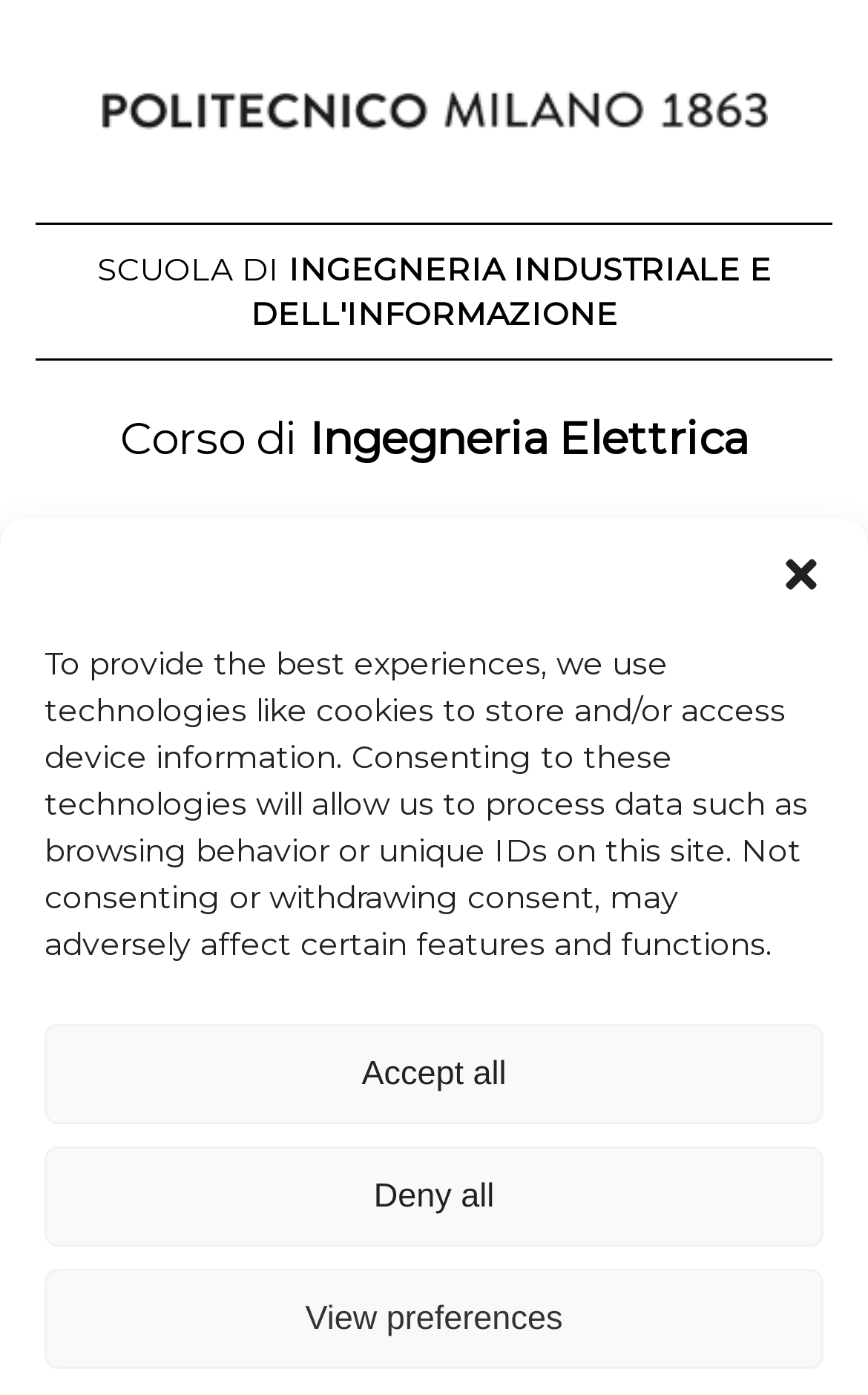Provide a brief response in the form of a single word or phrase:
How many buttons are there in the cookie consent dialog?

4